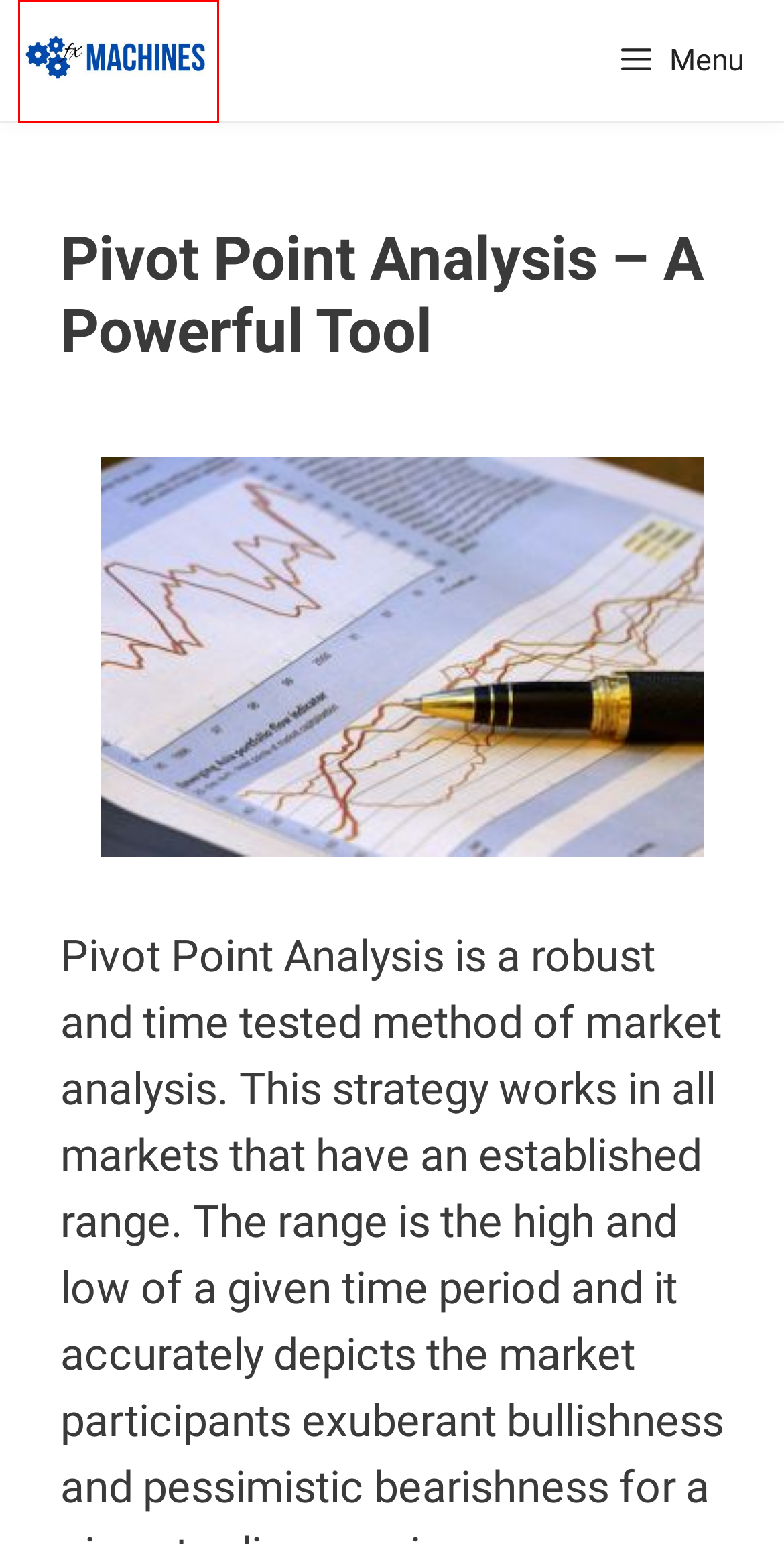Evaluate the webpage screenshot and identify the element within the red bounding box. Select the webpage description that best fits the new webpage after clicking the highlighted element. Here are the candidates:
A. How to Report a Forex Scammer: Comprehensive Guide for Victims
B. How to Choose the Best Forex CRM: A Comprehensive Guide
C. How to Start a Forex Prop Firm: Essential Steps and Guide
D. Forex Machines
E. About
F. How to Identify Retracement in Forex: Ultimate Guide for Successful Trading
G. What are the Best Days to Trade Forex: Unraveling the Most Profitable Trading Days
H. How to Turn $100 Into $1000 in Forex: A Comprehensive Guide for Smart Investing

D